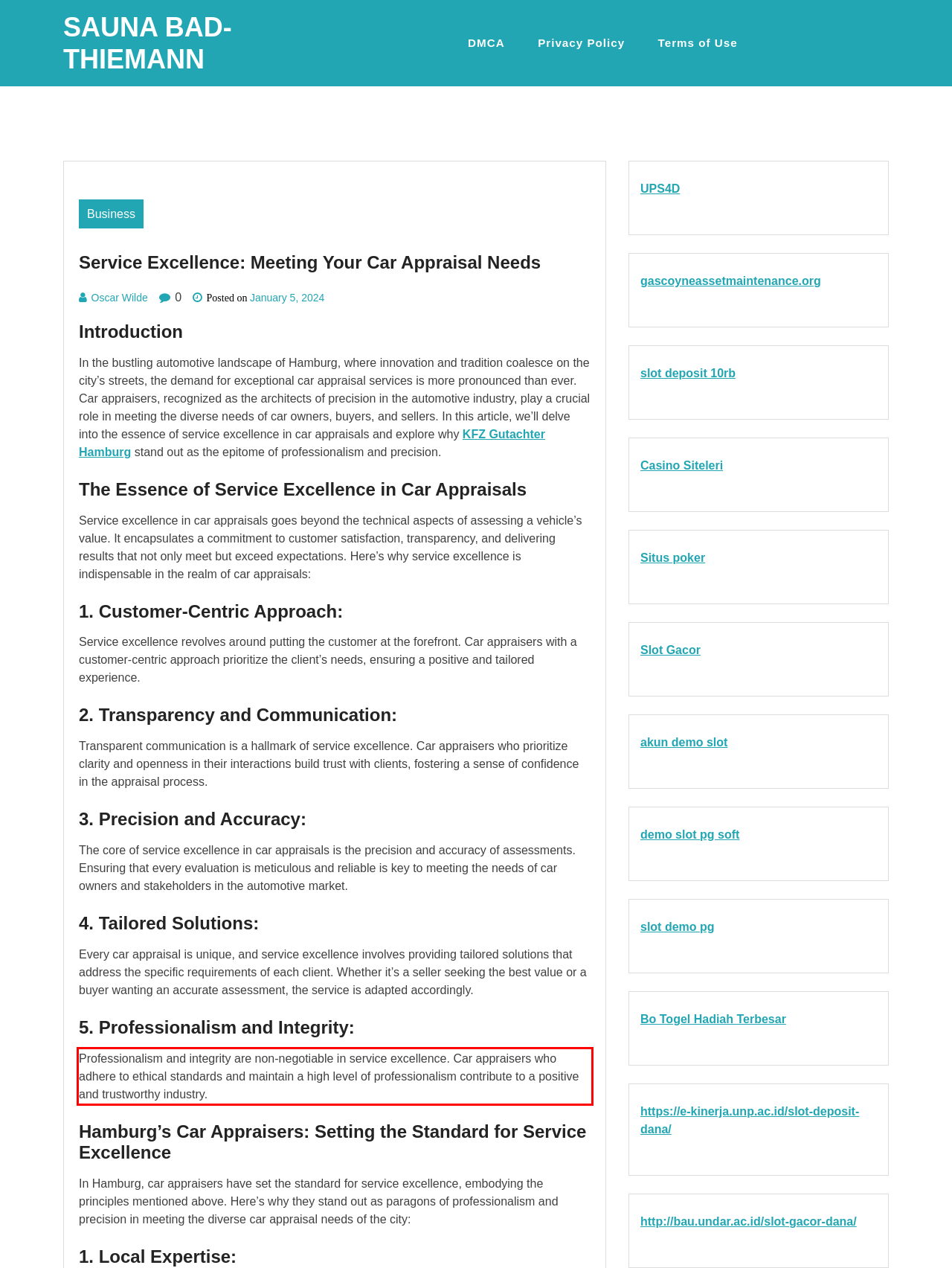The screenshot you have been given contains a UI element surrounded by a red rectangle. Use OCR to read and extract the text inside this red rectangle.

Professionalism and integrity are non-negotiable in service excellence. Car appraisers who adhere to ethical standards and maintain a high level of professionalism contribute to a positive and trustworthy industry.